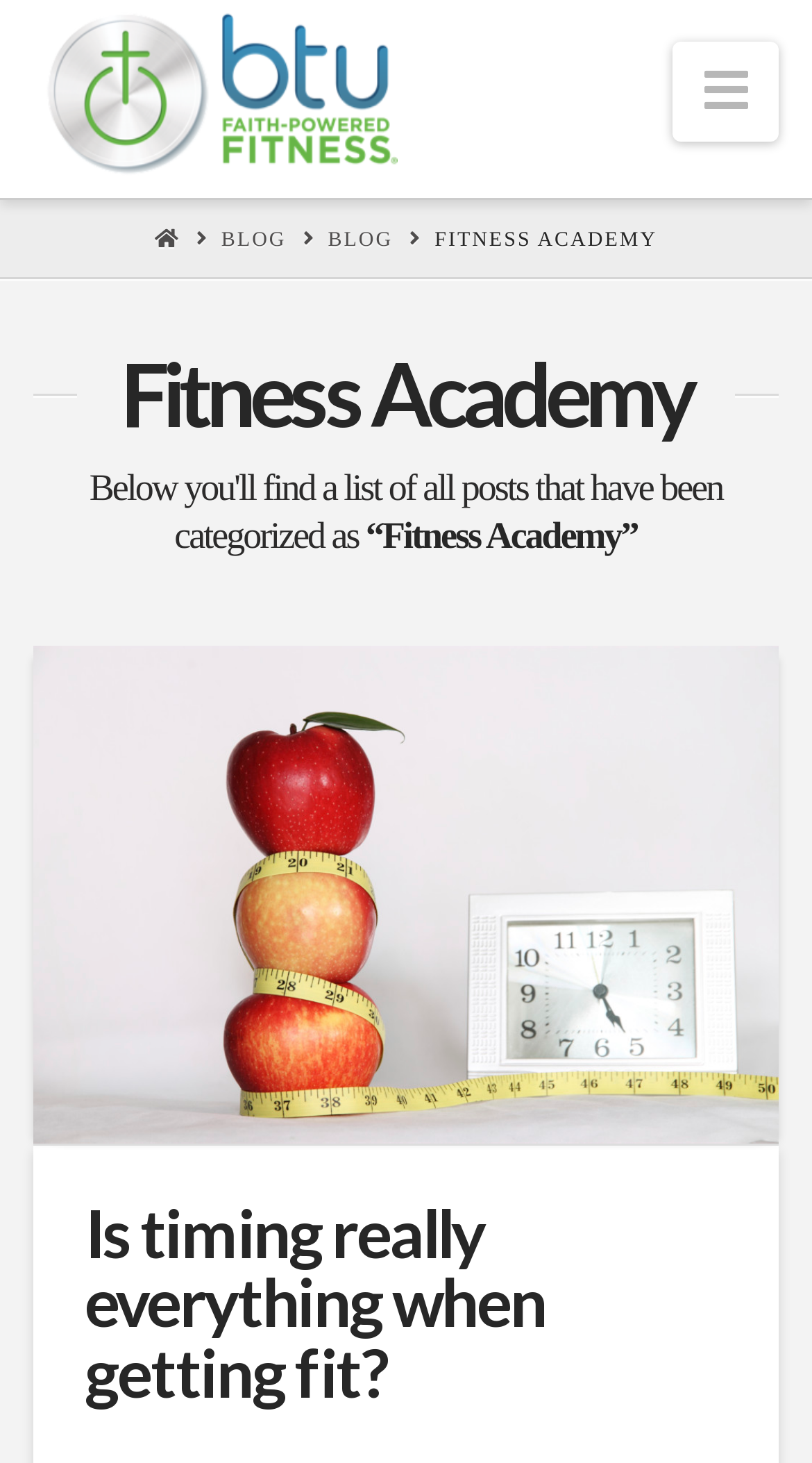How many links are in the navigation menu?
Look at the image and respond with a single word or a short phrase.

4